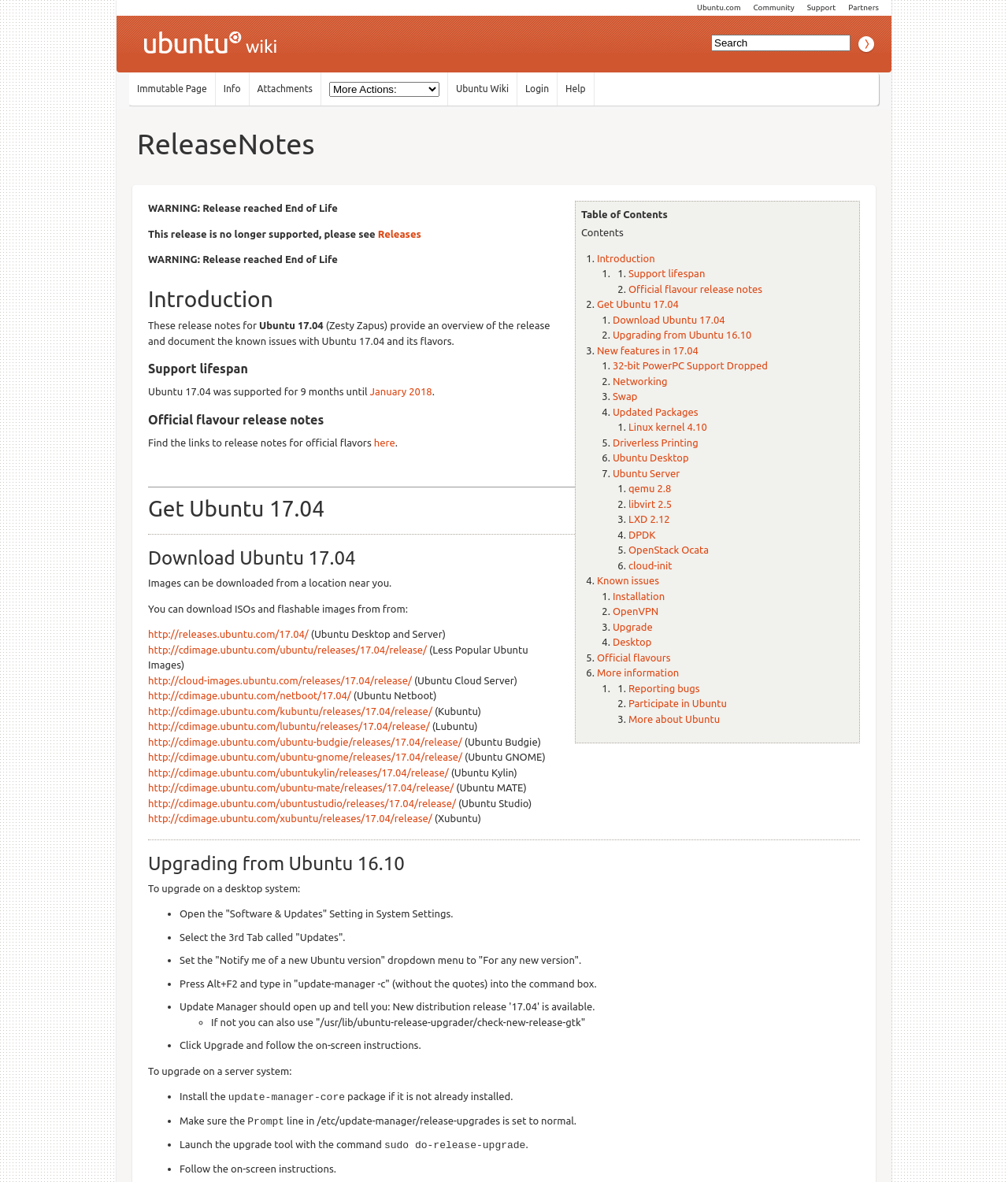Given the element description: "Networking", predict the bounding box coordinates of the UI element it refers to, using four float numbers between 0 and 1, i.e., [left, top, right, bottom].

[0.608, 0.317, 0.662, 0.327]